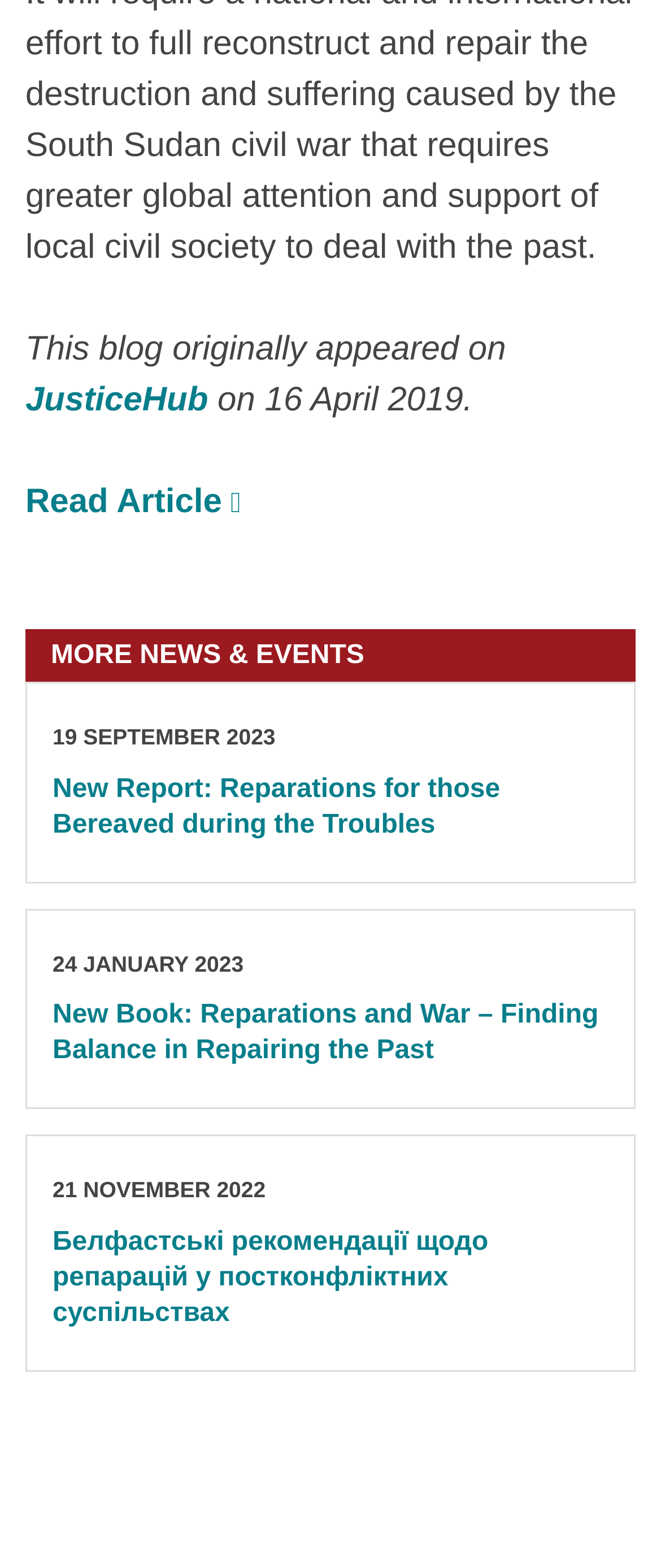How many news articles are listed?
Using the information presented in the image, please offer a detailed response to the question.

I counted the number of heading elements with links, which represent individual news articles. There are four such elements, each with a heading and a link.